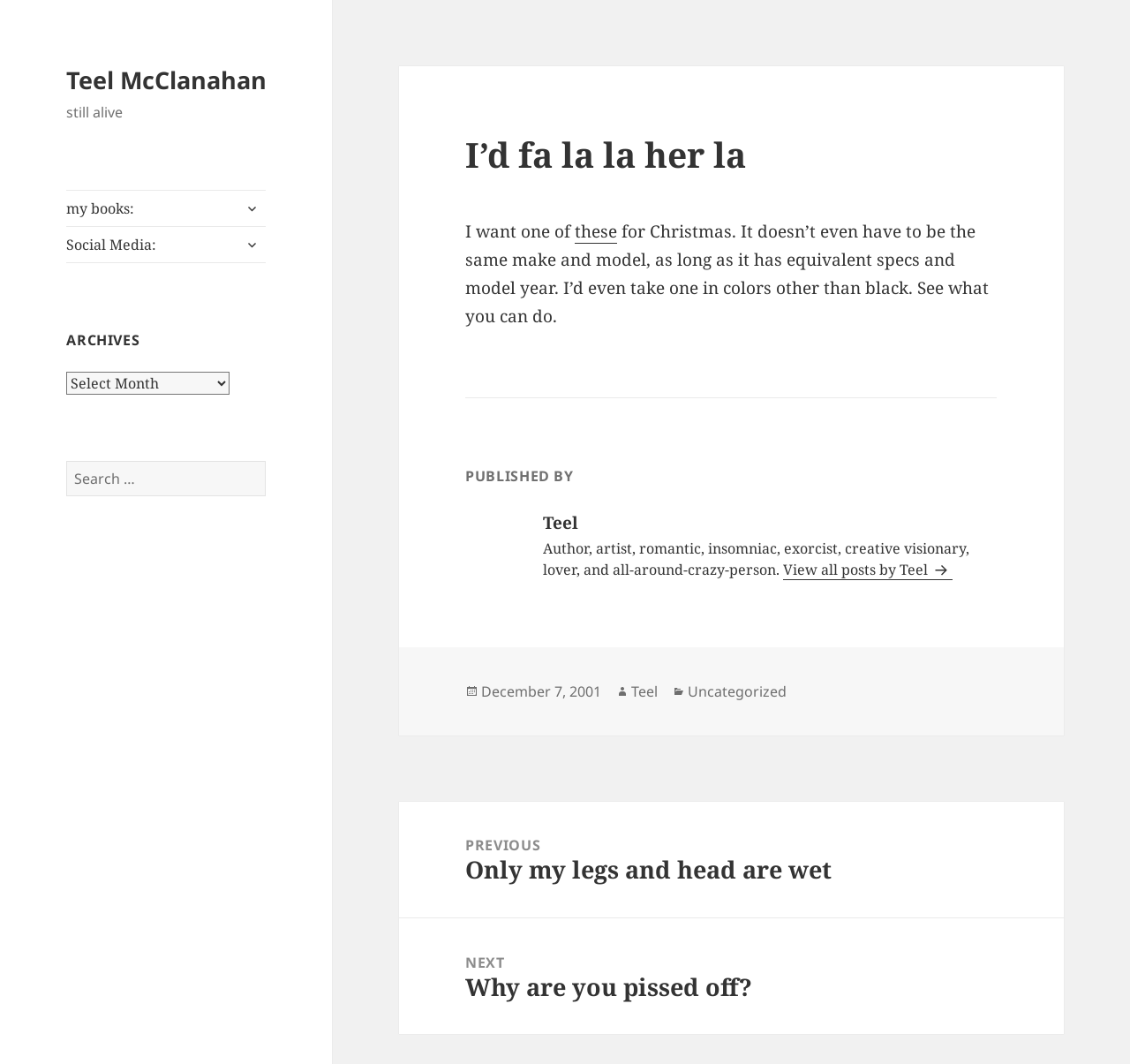Determine the bounding box coordinates of the region that needs to be clicked to achieve the task: "Go to the previous post".

[0.353, 0.753, 0.941, 0.862]